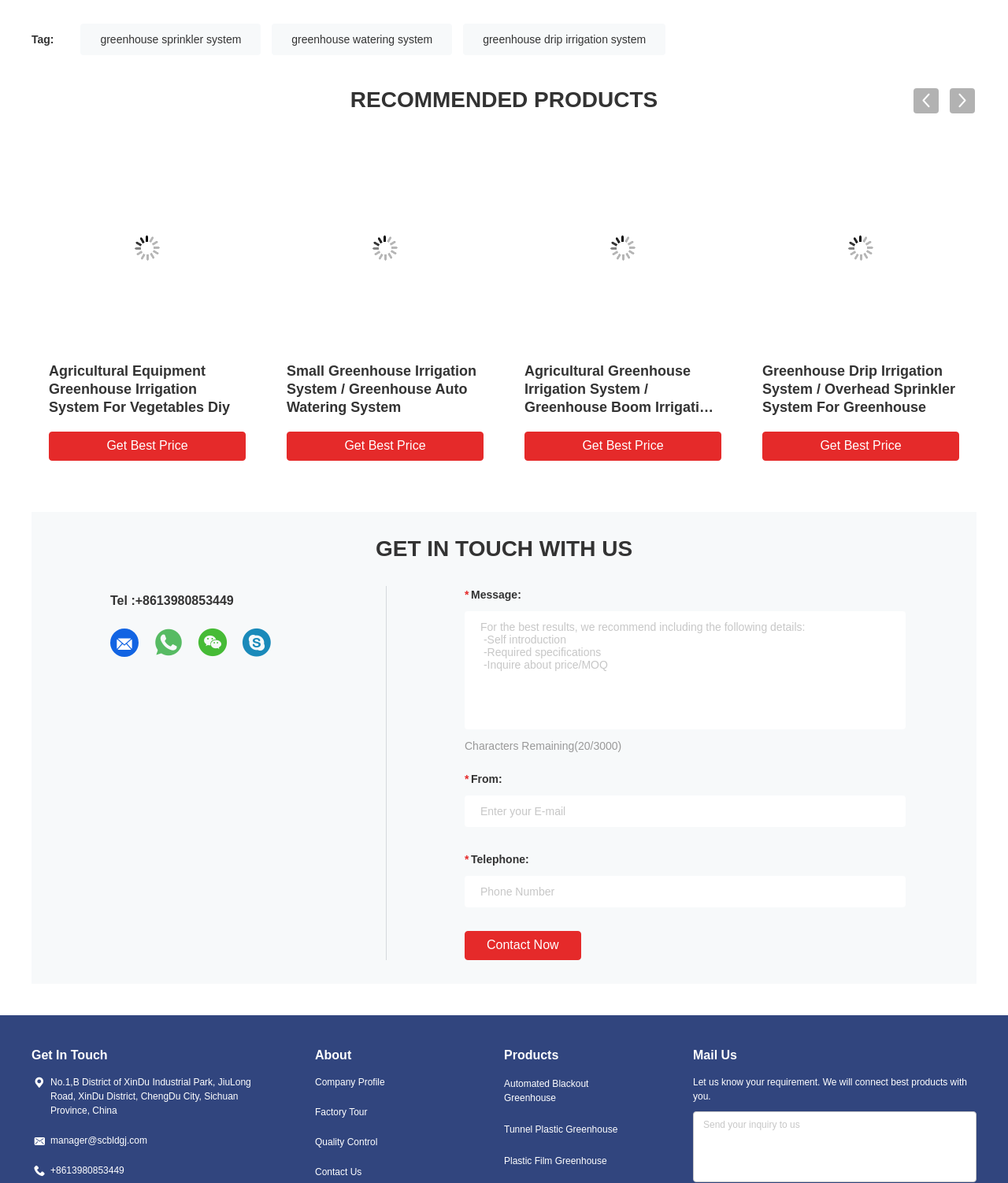Pinpoint the bounding box coordinates of the area that should be clicked to complete the following instruction: "Click the 'Contact Now' button". The coordinates must be given as four float numbers between 0 and 1, i.e., [left, top, right, bottom].

[0.461, 0.787, 0.576, 0.812]